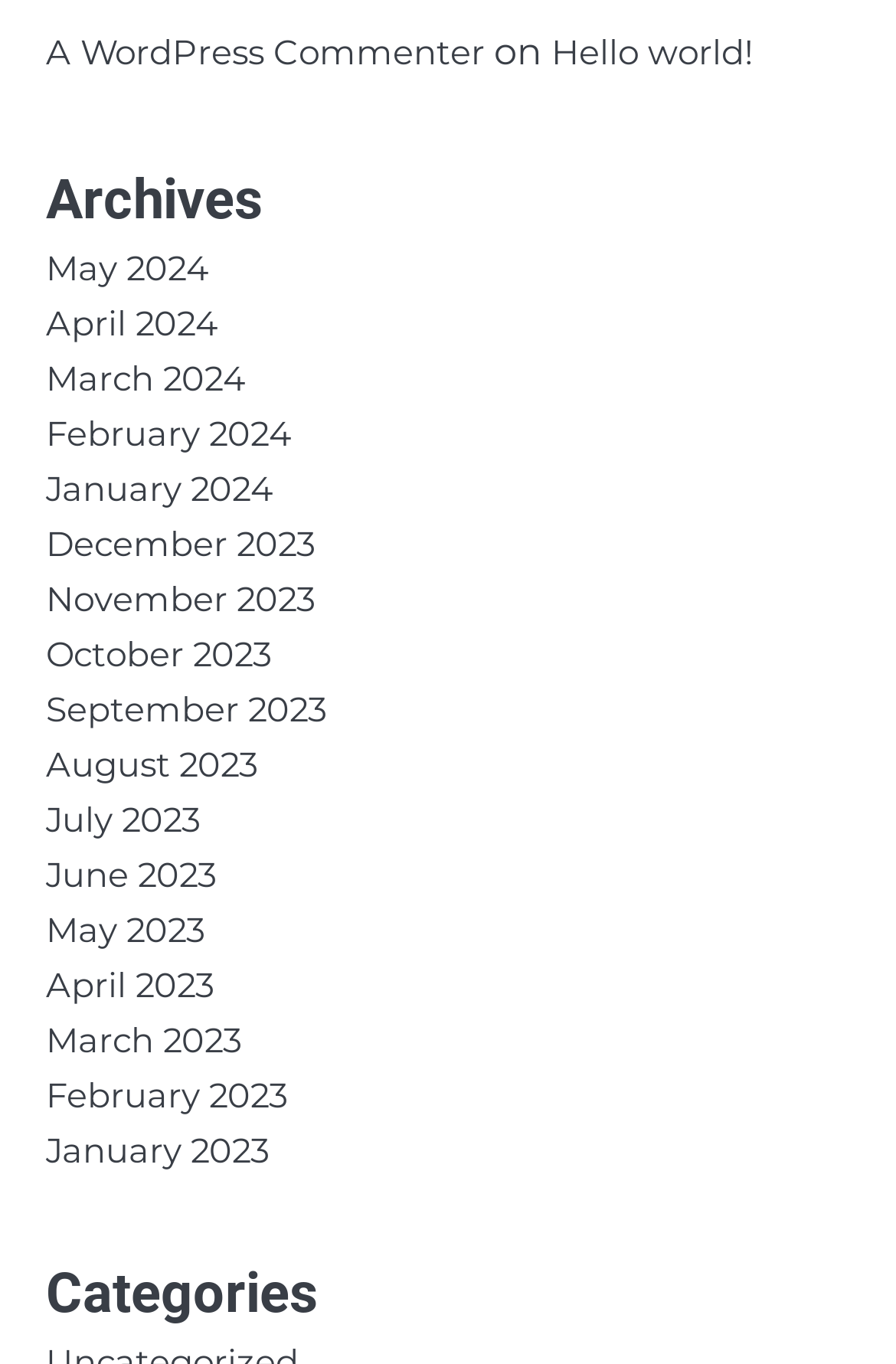Please identify the bounding box coordinates of the element I need to click to follow this instruction: "view categories".

[0.051, 0.919, 0.949, 0.979]